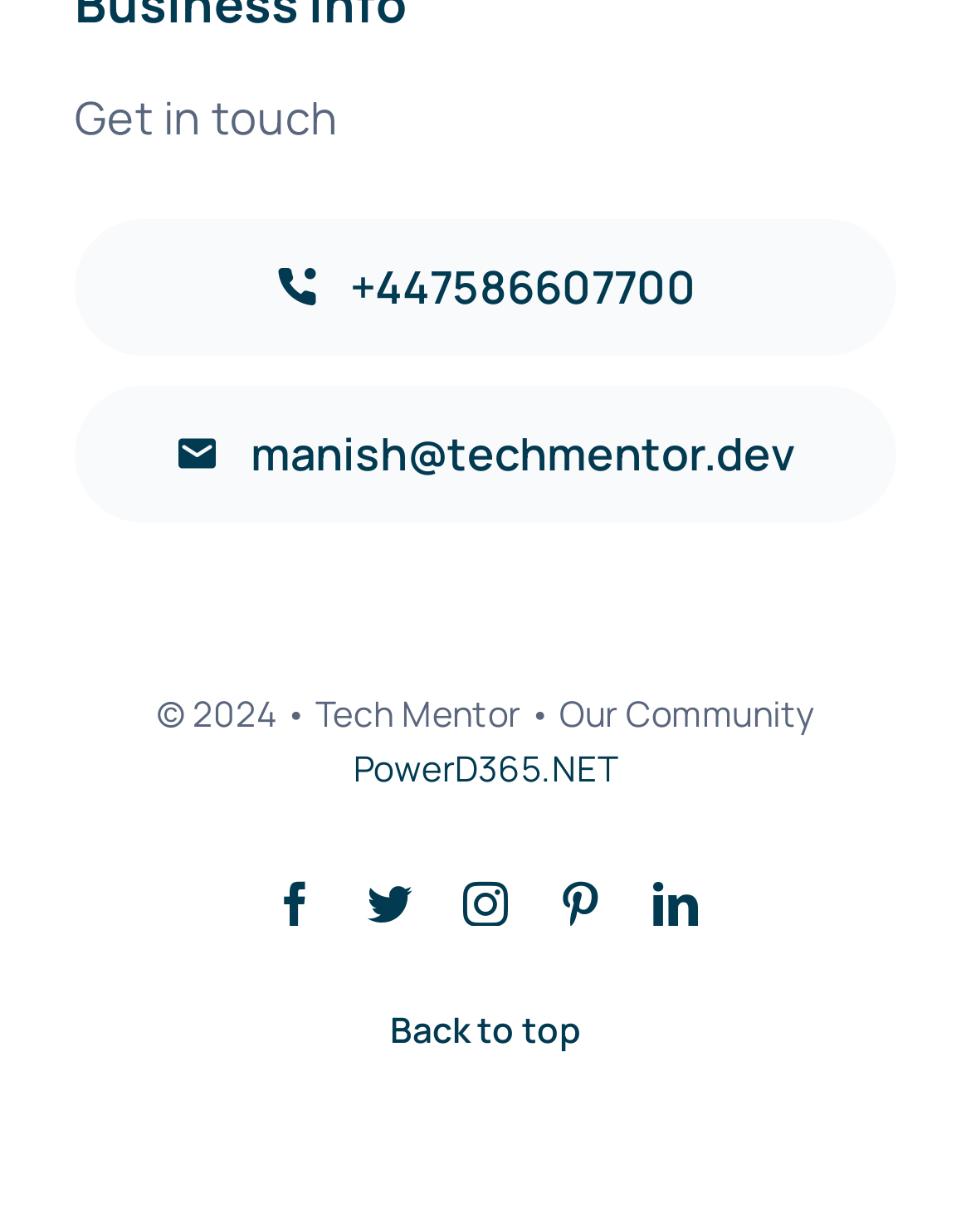Provide the bounding box for the UI element matching this description: "aria-label="facebook" title="Facebook"".

[0.281, 0.714, 0.328, 0.751]